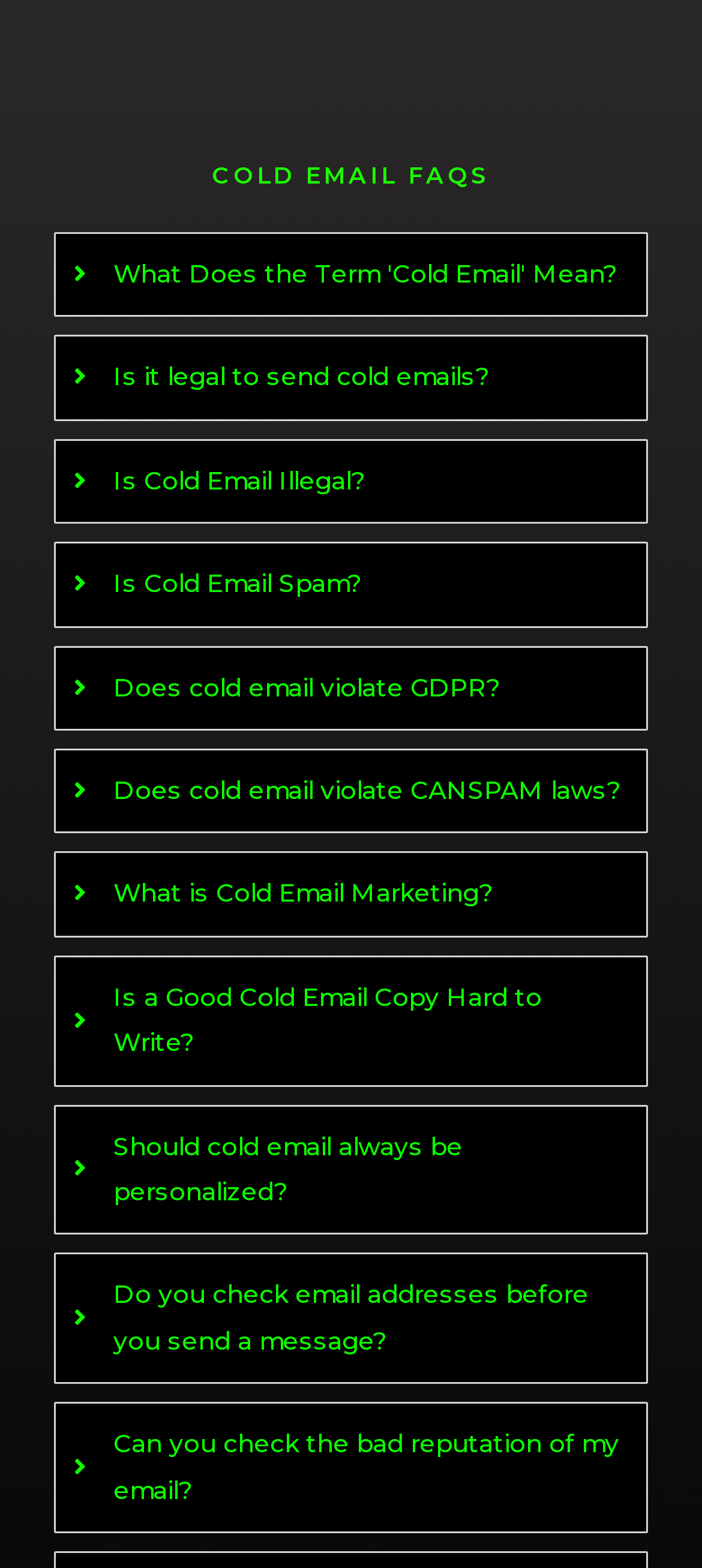What is the topic of the last tab on this webpage?
Please use the image to provide a one-word or short phrase answer.

Checking bad reputation of email